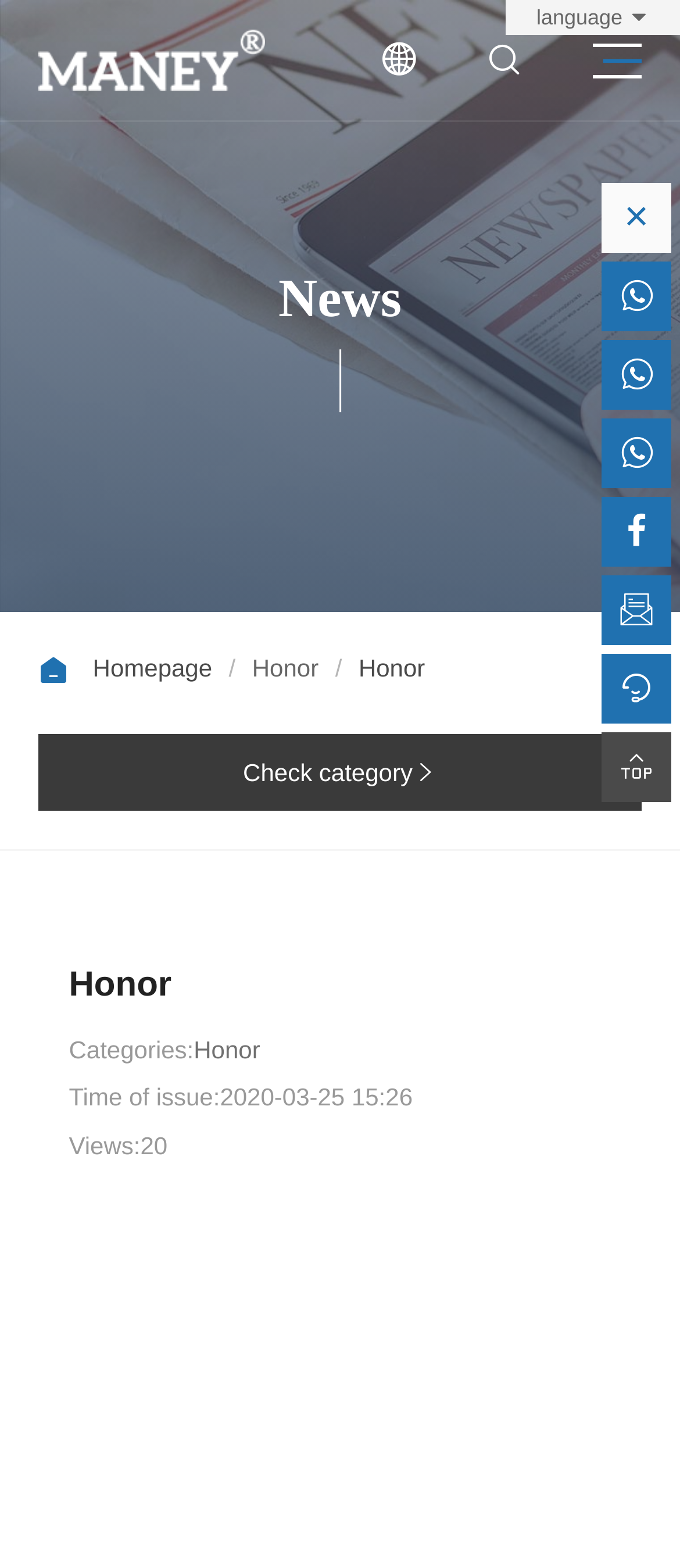Identify the bounding box coordinates of the area that should be clicked in order to complete the given instruction: "View previous page". The bounding box coordinates should be four float numbers between 0 and 1, i.e., [left, top, right, bottom].

[0.106, 0.857, 0.246, 0.875]